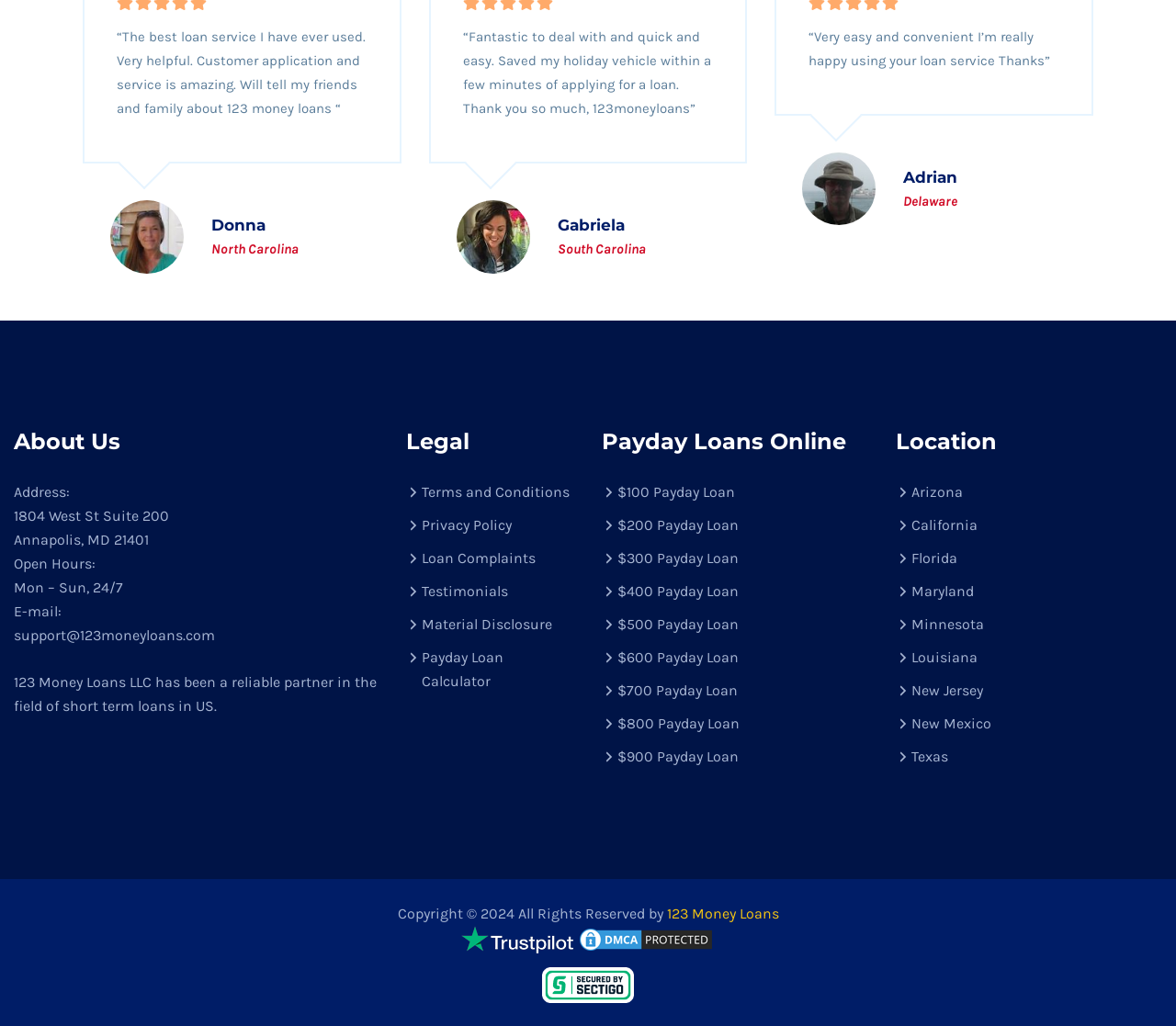Determine the bounding box coordinates for the clickable element to execute this instruction: "Read the testimonial from Donna". Provide the coordinates as four float numbers between 0 and 1, i.e., [left, top, right, bottom].

[0.094, 0.195, 0.156, 0.267]